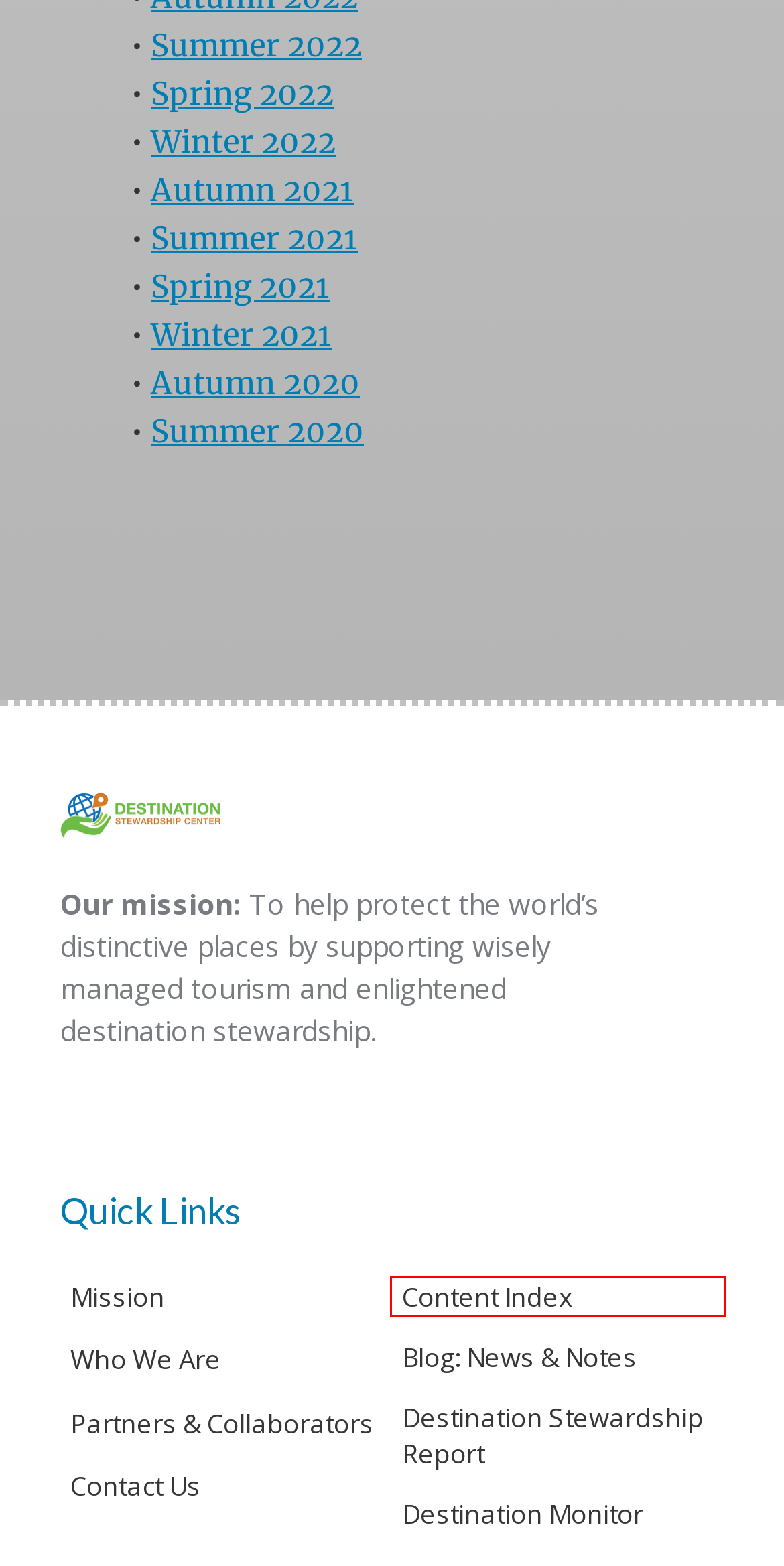You are given a screenshot depicting a webpage with a red bounding box around a UI element. Select the description that best corresponds to the new webpage after clicking the selected element. Here are the choices:
A. Content Index - Destination Stewardship Center
B. Blog - Destination Stewardship Center
C. Add Your Voice - Destination Stewardship Center
D. Partners and Collaborators - Destination Stewardship Center
E. Who We Are . . . - Destination Stewardship Center
F. Destination Stewardship Report - Destination Stewardship Center
G. Destination Monitor - Destination Stewardship Center
H. Our Mission, Our Goal, Our Invitation - Destination Stewardship Center

A